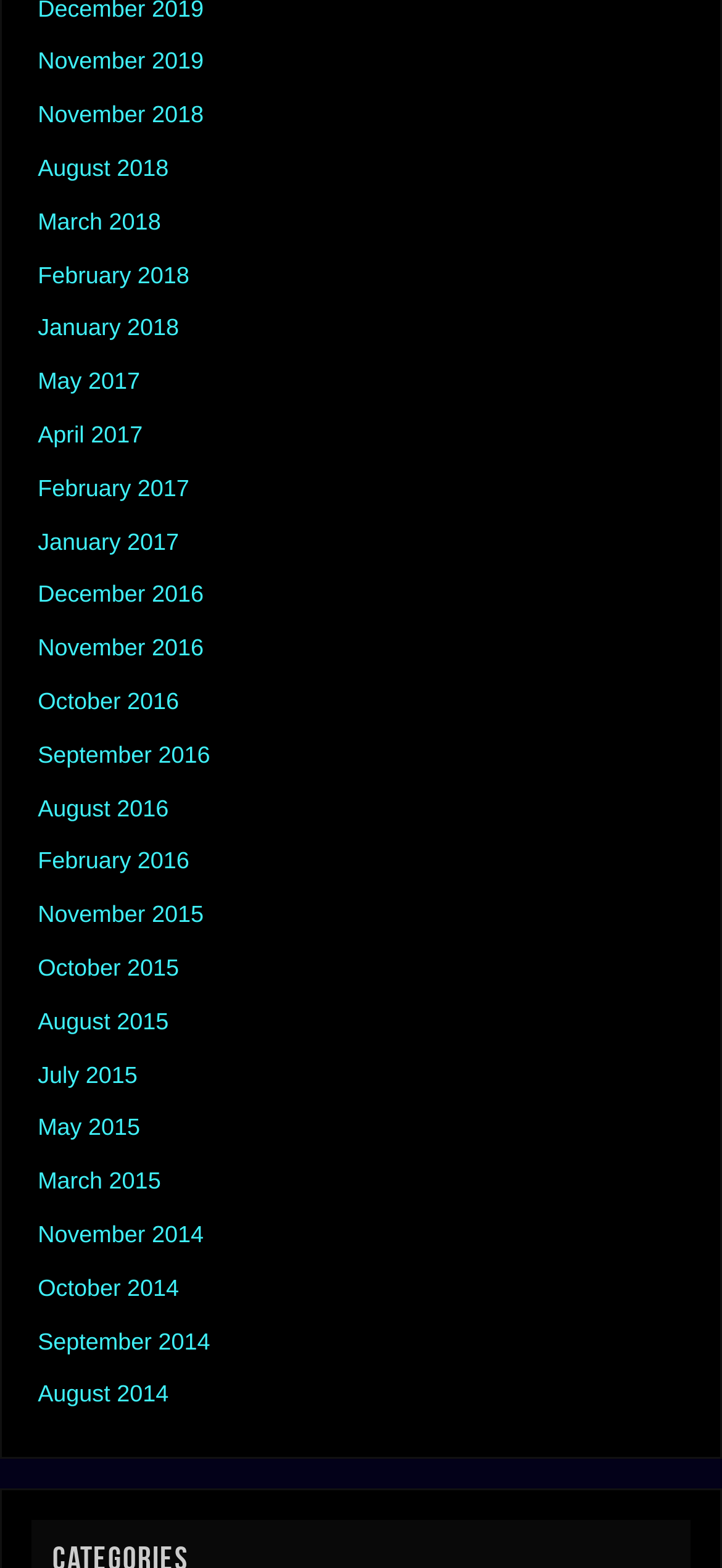Based on the description "November 2014", find the bounding box of the specified UI element.

[0.052, 0.779, 0.282, 0.796]